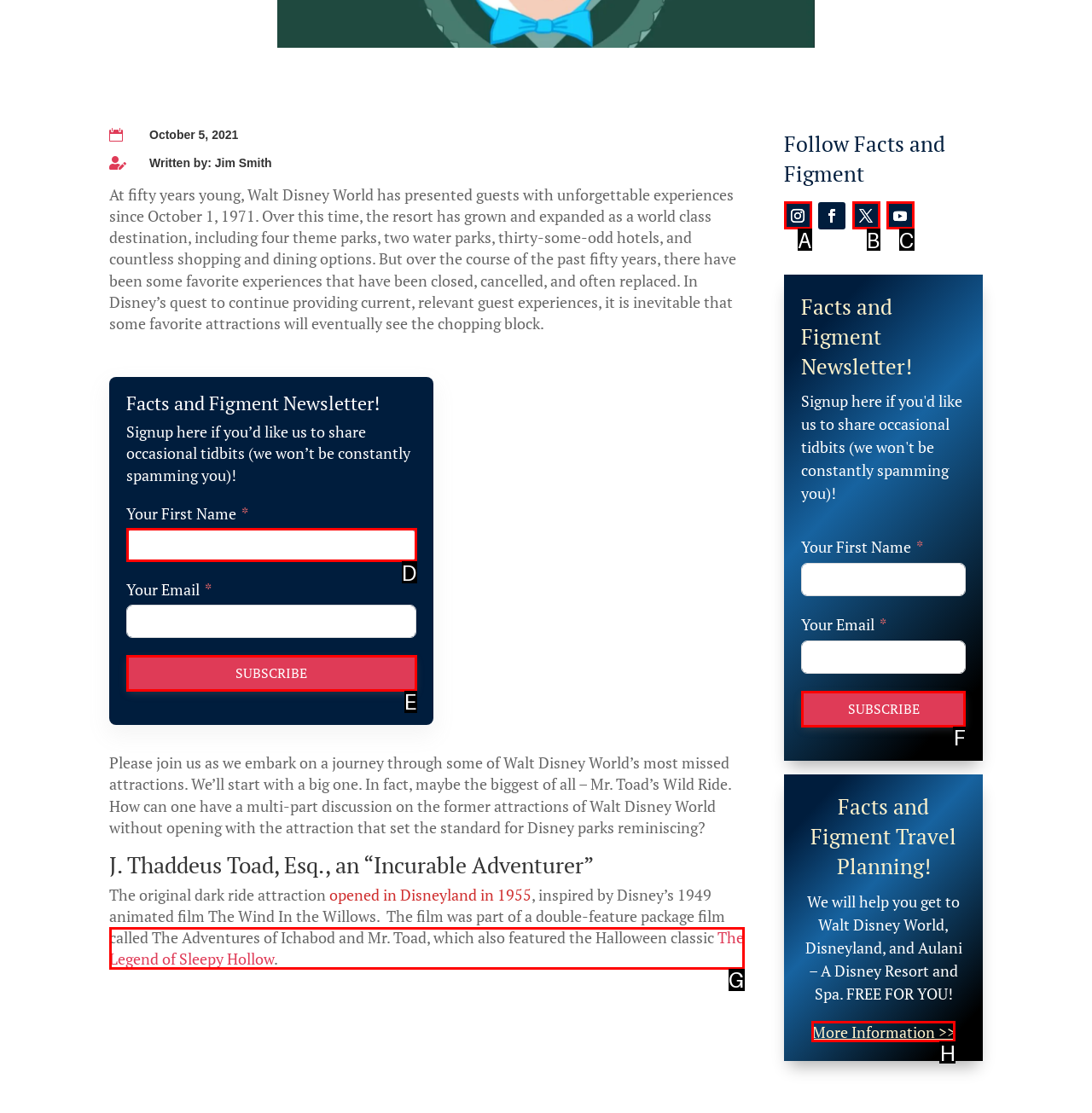Identify the letter of the UI element that corresponds to: More Information >>
Respond with the letter of the option directly.

H